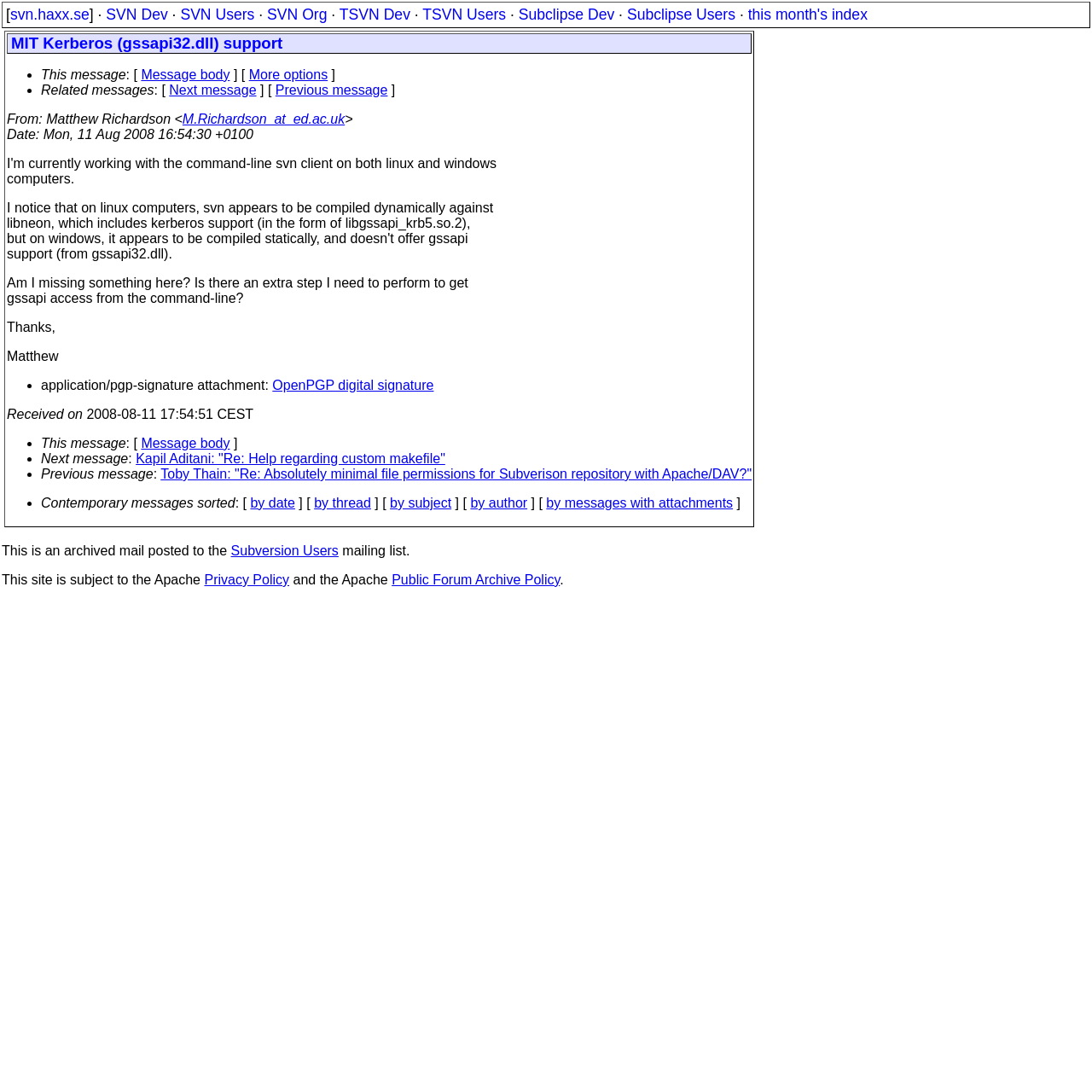What is the attachment type of the mail?
Please ensure your answer is as detailed and informative as possible.

The attachment type of the mail is 'OpenPGP digital signature', which is mentioned in the attachment section of the mail.